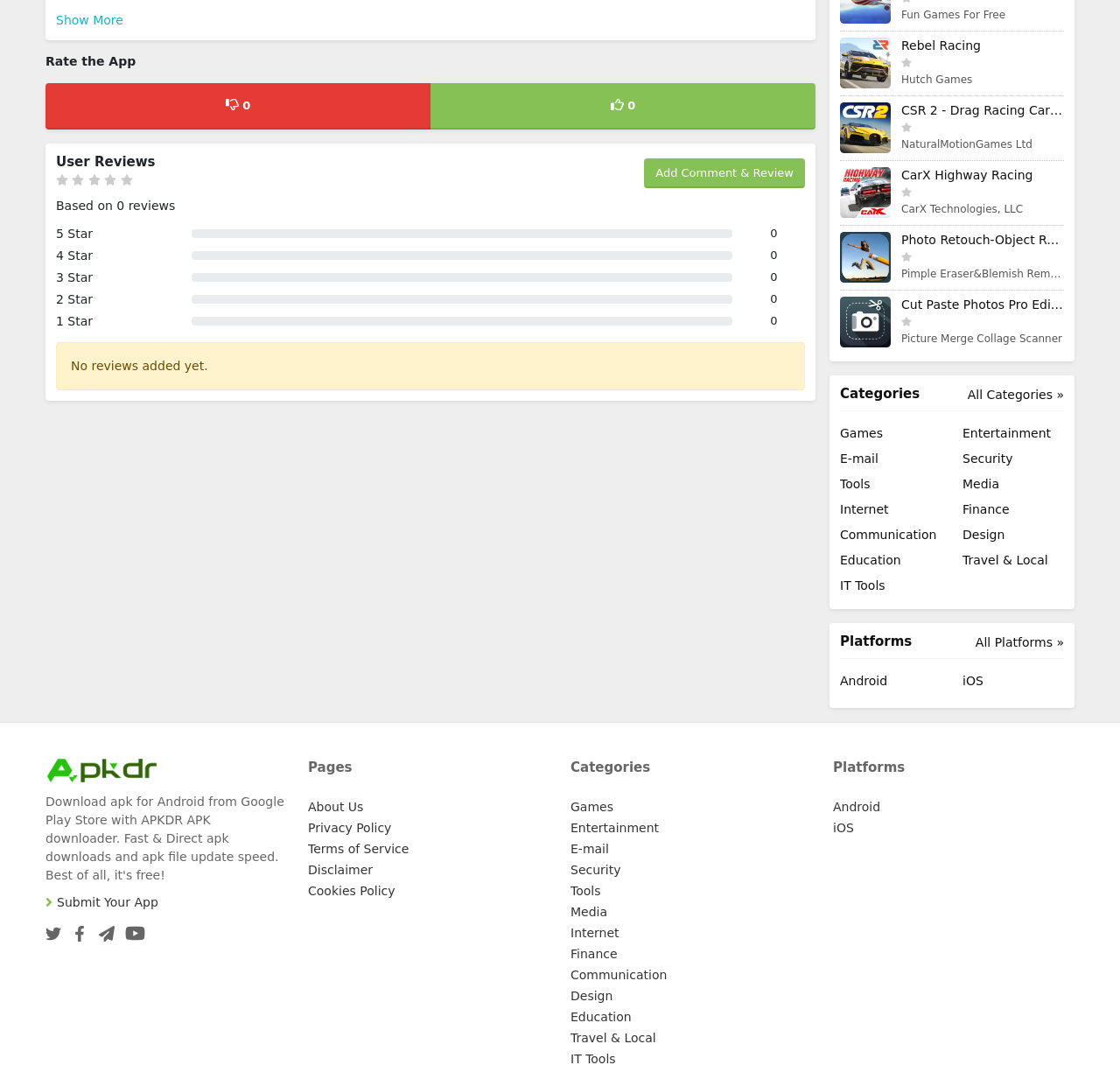Provide a one-word or brief phrase answer to the question:
What is the name of the first app listed?

Rebel Racing